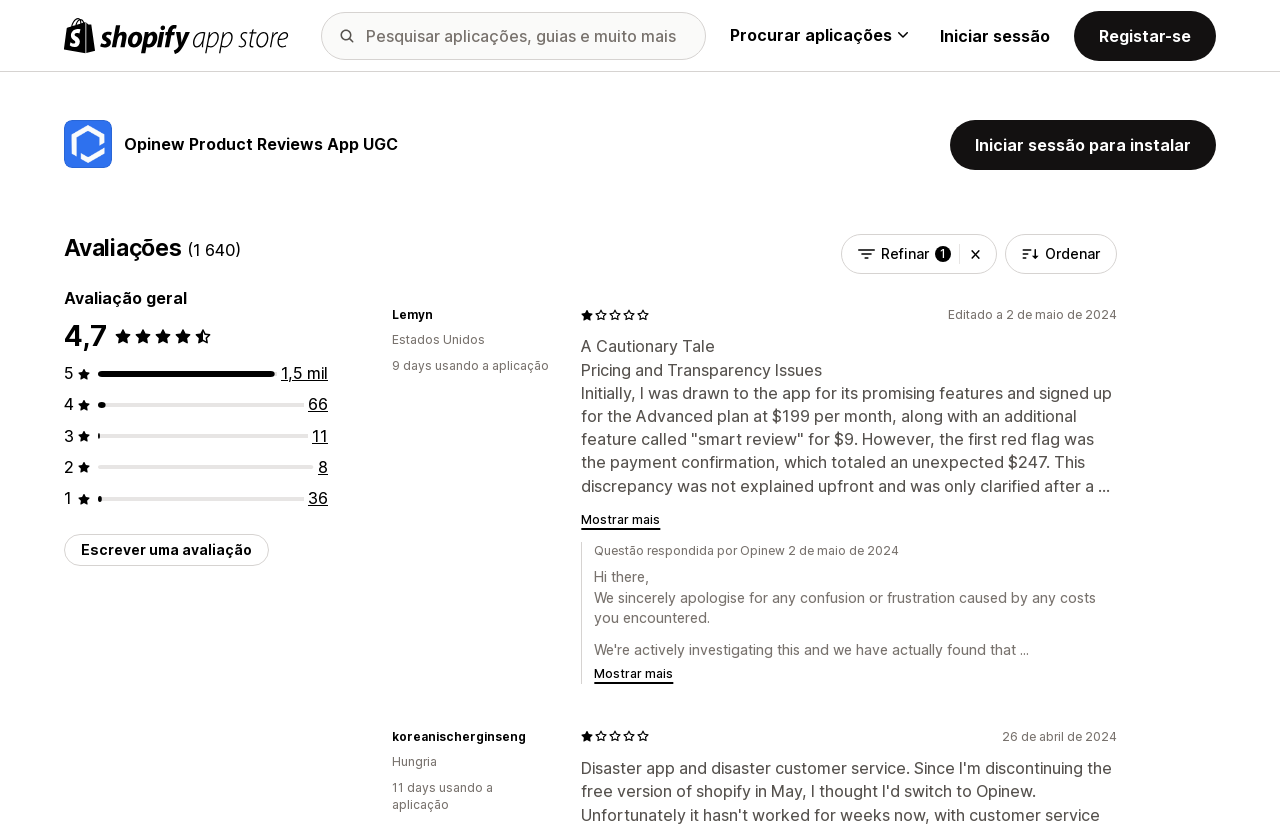Locate the bounding box coordinates of the clickable area to execute the instruction: "Log in to start installing". Provide the coordinates as four float numbers between 0 and 1, represented as [left, top, right, bottom].

[0.742, 0.145, 0.95, 0.206]